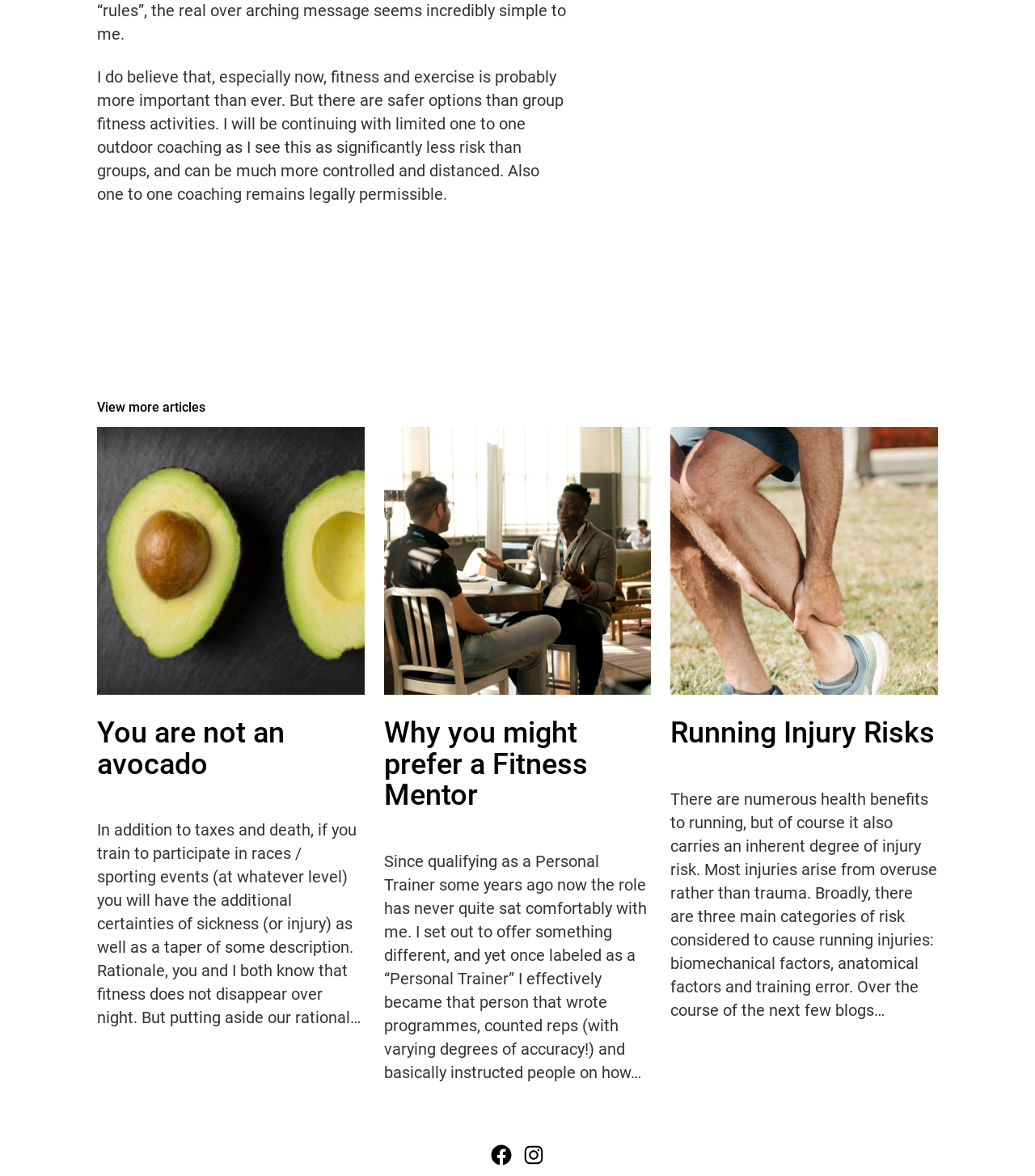Provide your answer in a single word or phrase: 
What is the purpose of one to one outdoor coaching?

Less risk